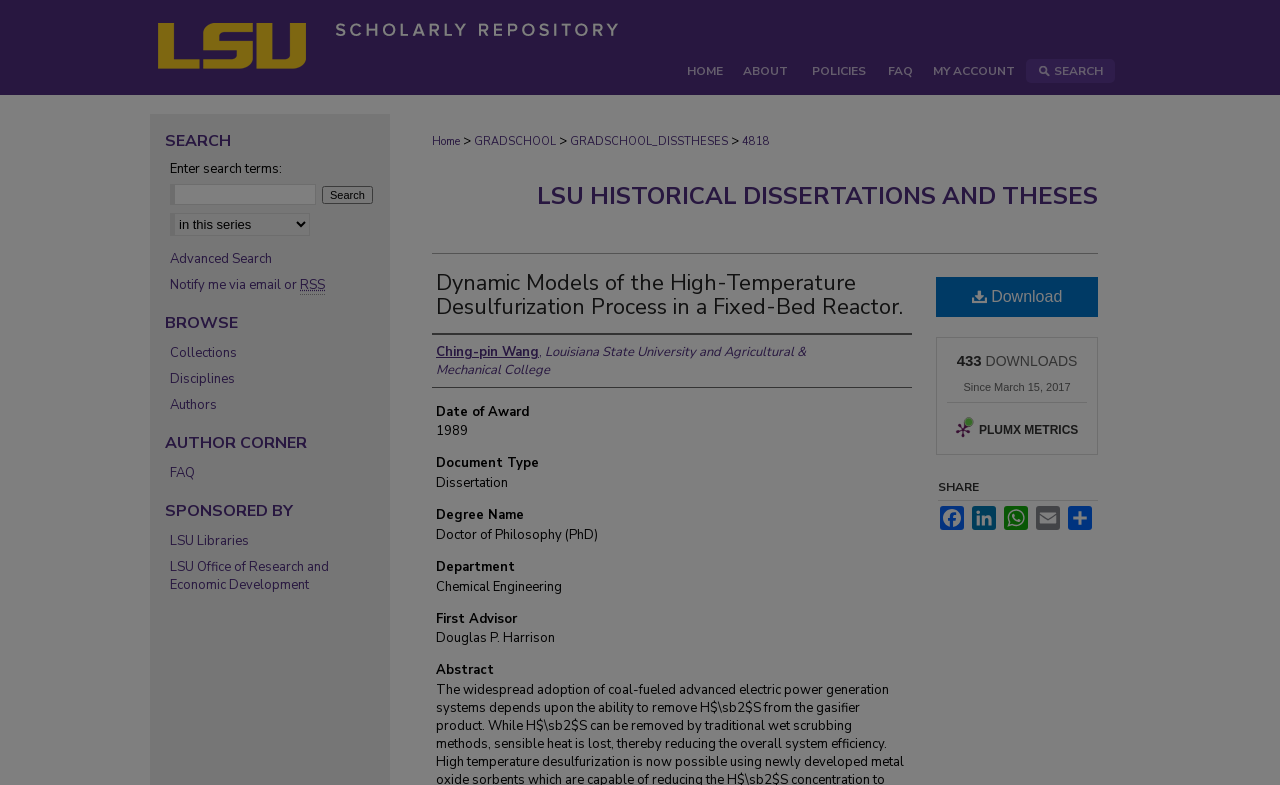Locate the bounding box coordinates of the element that should be clicked to fulfill the instruction: "Download the dissertation".

[0.731, 0.353, 0.858, 0.404]